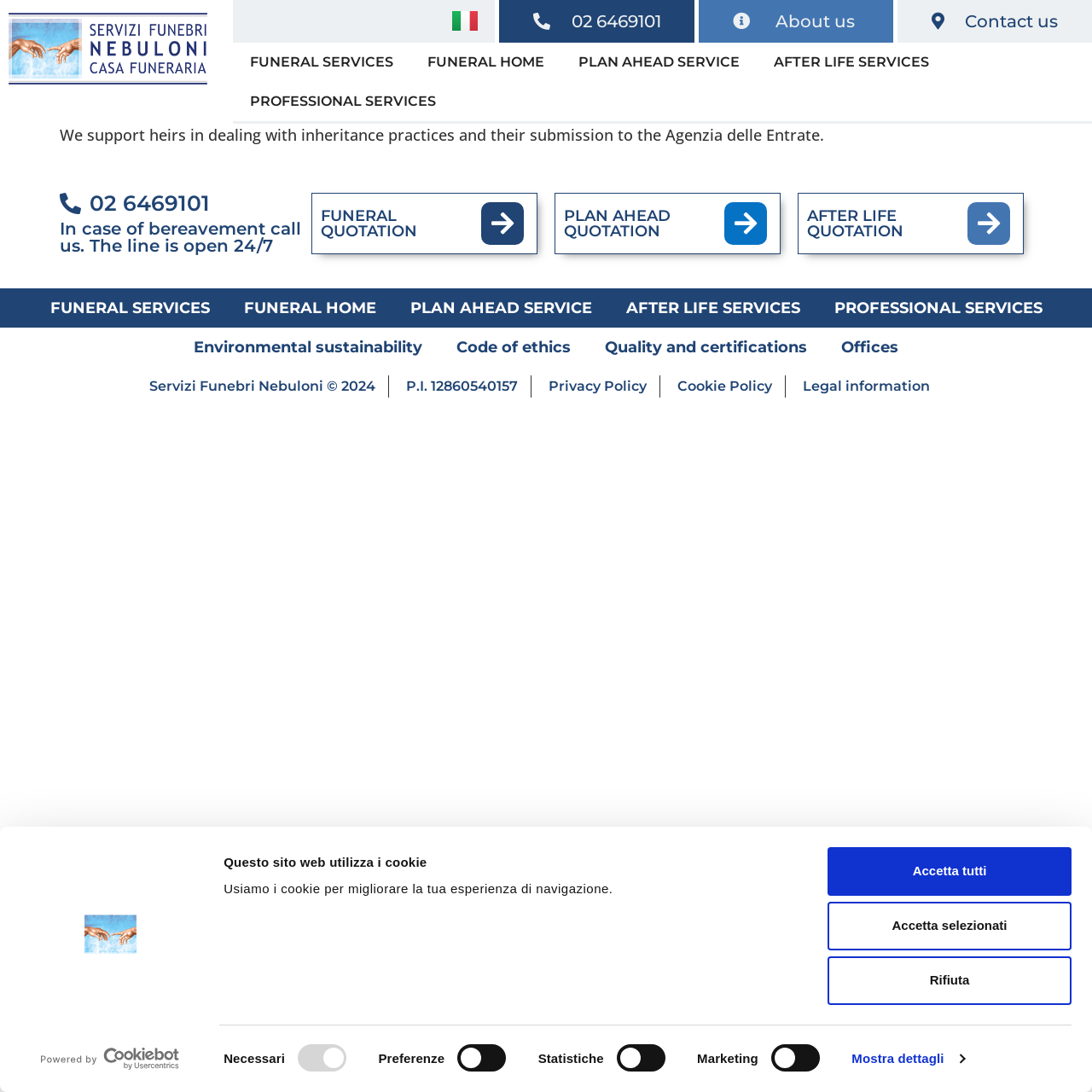What is the copyright year of Servizi Funebri Nebuloni?
Based on the image, respond with a single word or phrase.

2024